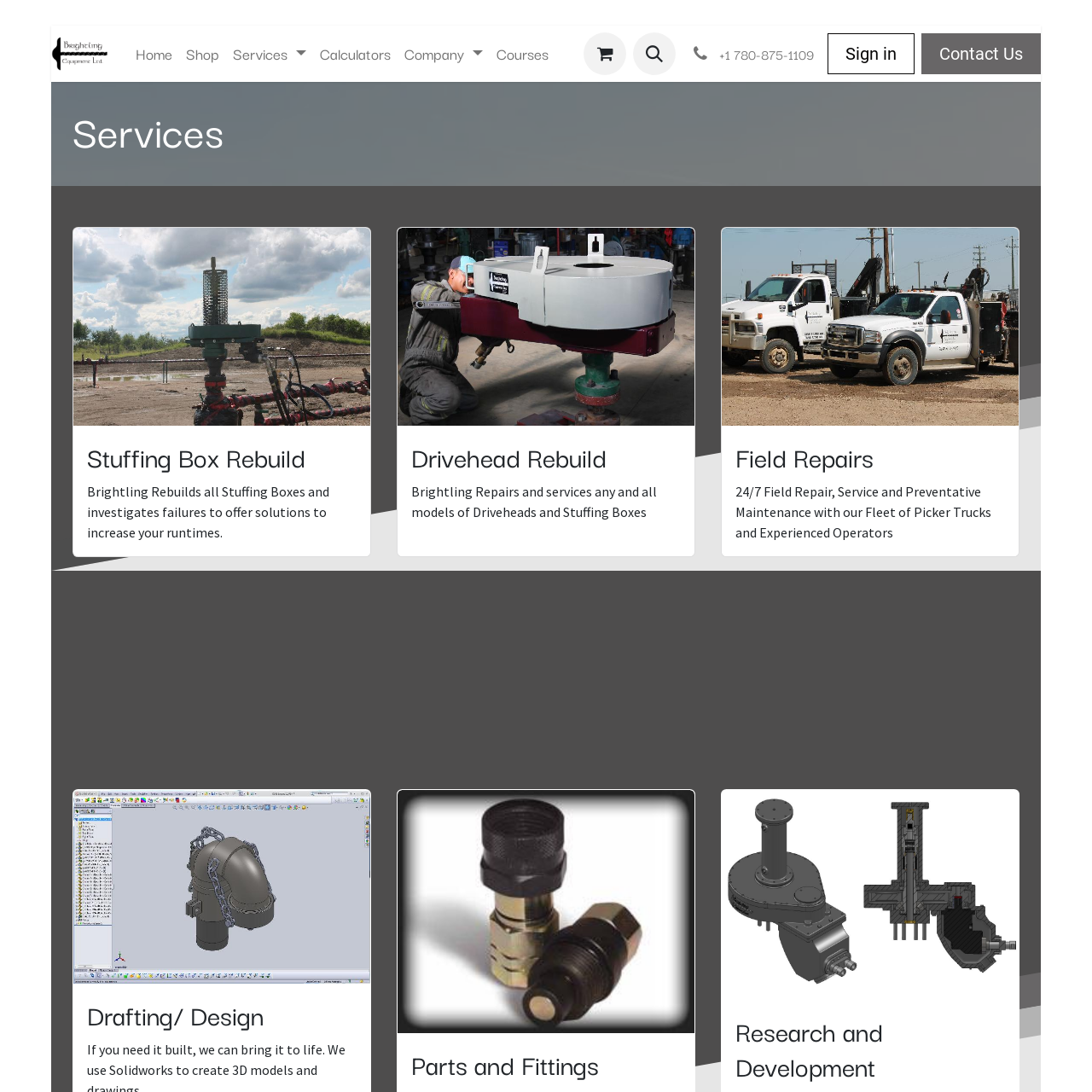Determine the bounding box coordinates of the element that should be clicked to execute the following command: "view portfolio".

None